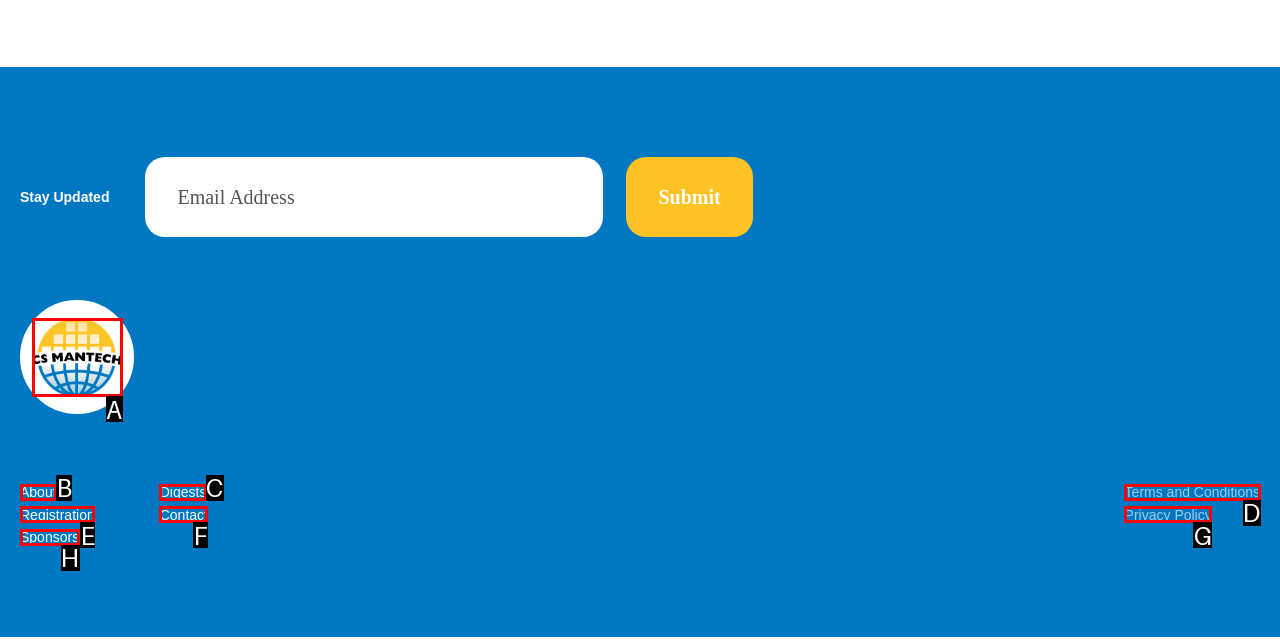From the given choices, indicate the option that best matches: alt="CS MANTECH Conference"
State the letter of the chosen option directly.

A